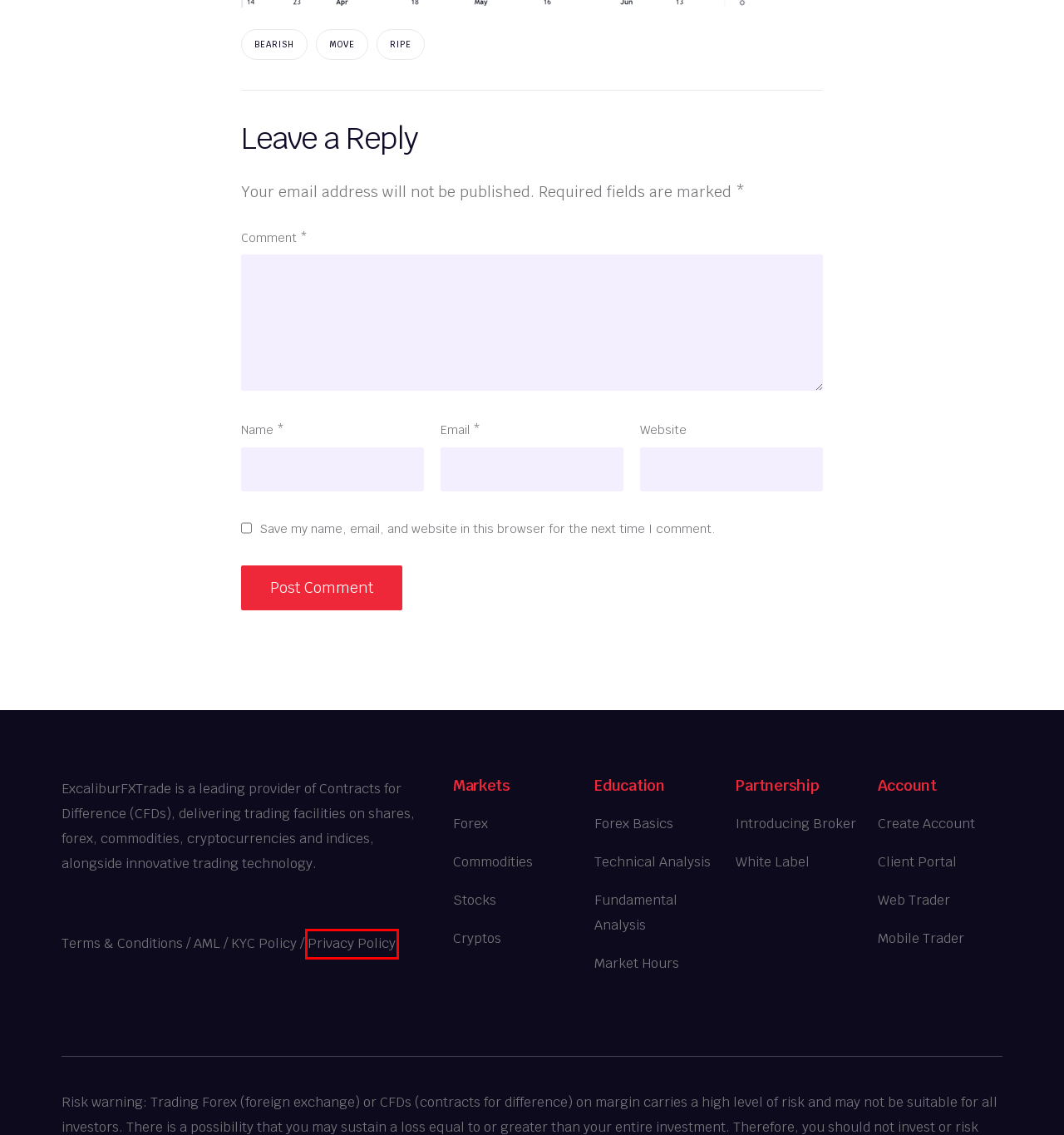You are presented with a screenshot of a webpage containing a red bounding box around a particular UI element. Select the best webpage description that matches the new webpage after clicking the element within the bounding box. Here are the candidates:
A. Technical Analysis – ExcaliburFXTrade.com
B. admin – ExcaliburFXTrade.com
C. Move – ExcaliburFXTrade.com
D. Excalibur Forex
E. ExcaliburFXTrade - Traders Cabinet
F. Excalibur Mobile Trader
G. Bearish – ExcaliburFXTrade.com
H. Privacy Policy – ExcaliburFXTrade.com

H